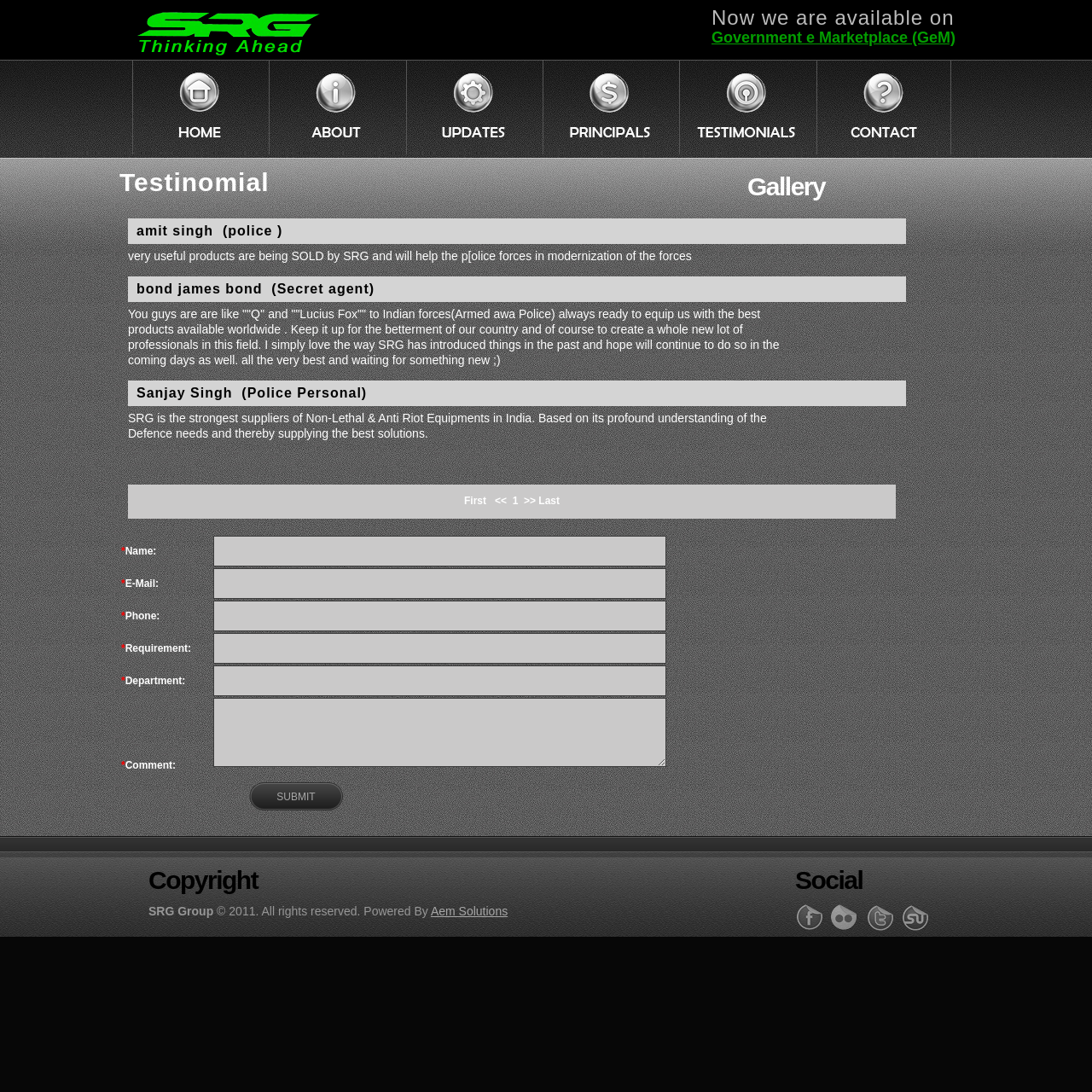What type of products does SRG sell?
Please ensure your answer to the question is detailed and covers all necessary aspects.

The webpage has a testimonial from Sanjay Singh, a Police Personal, stating that 'SRG is the strongest suppliers of Non-Lethal & Anti Riot Equipments in India', indicating that SRG sells these types of products.